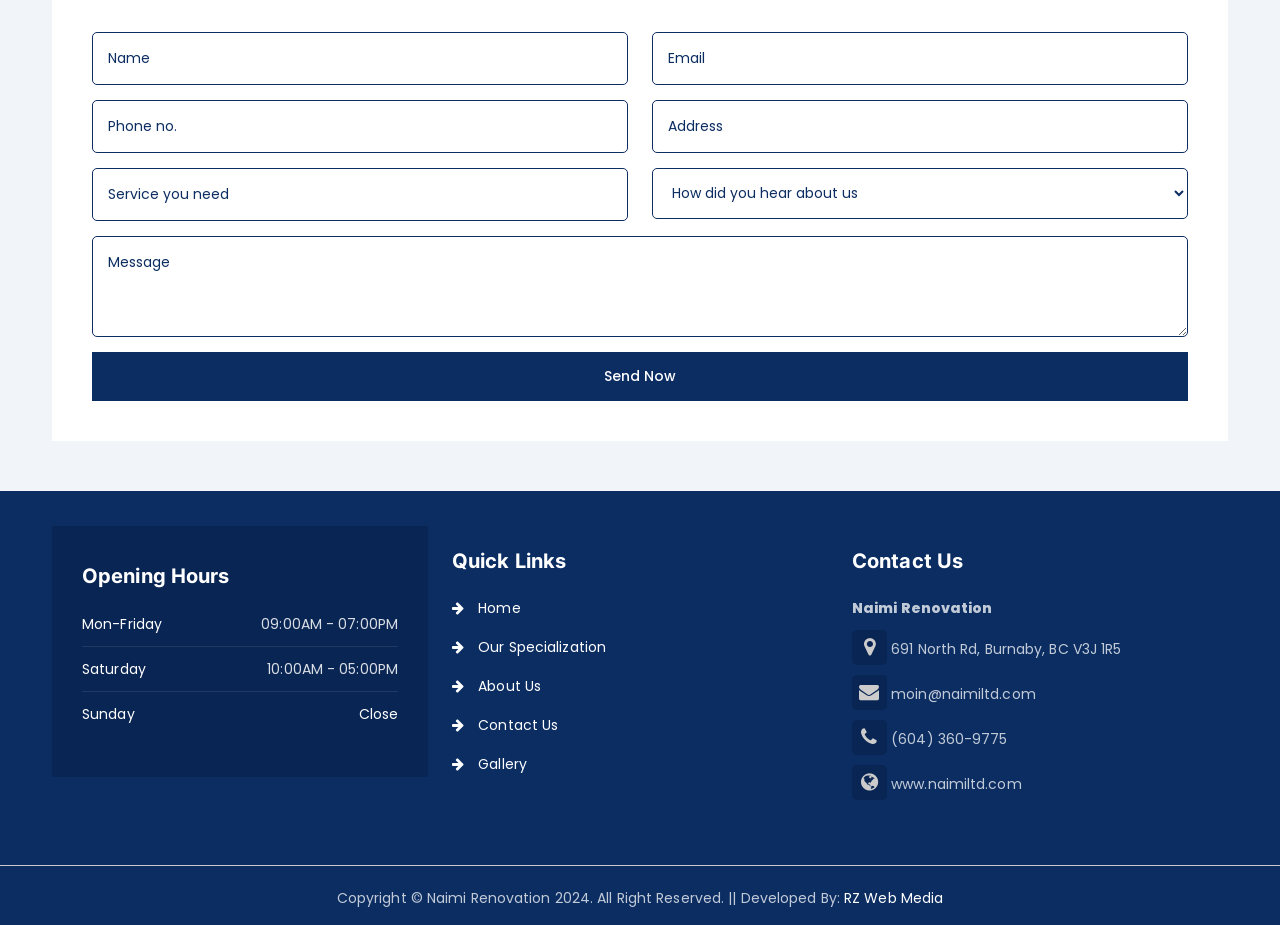Utilize the details in the image to thoroughly answer the following question: What is the purpose of the form?

The form is used to collect user information such as name, email, phone number, address, and message, which suggests that it is a contact form for users to reach out to the website owner or service provider.